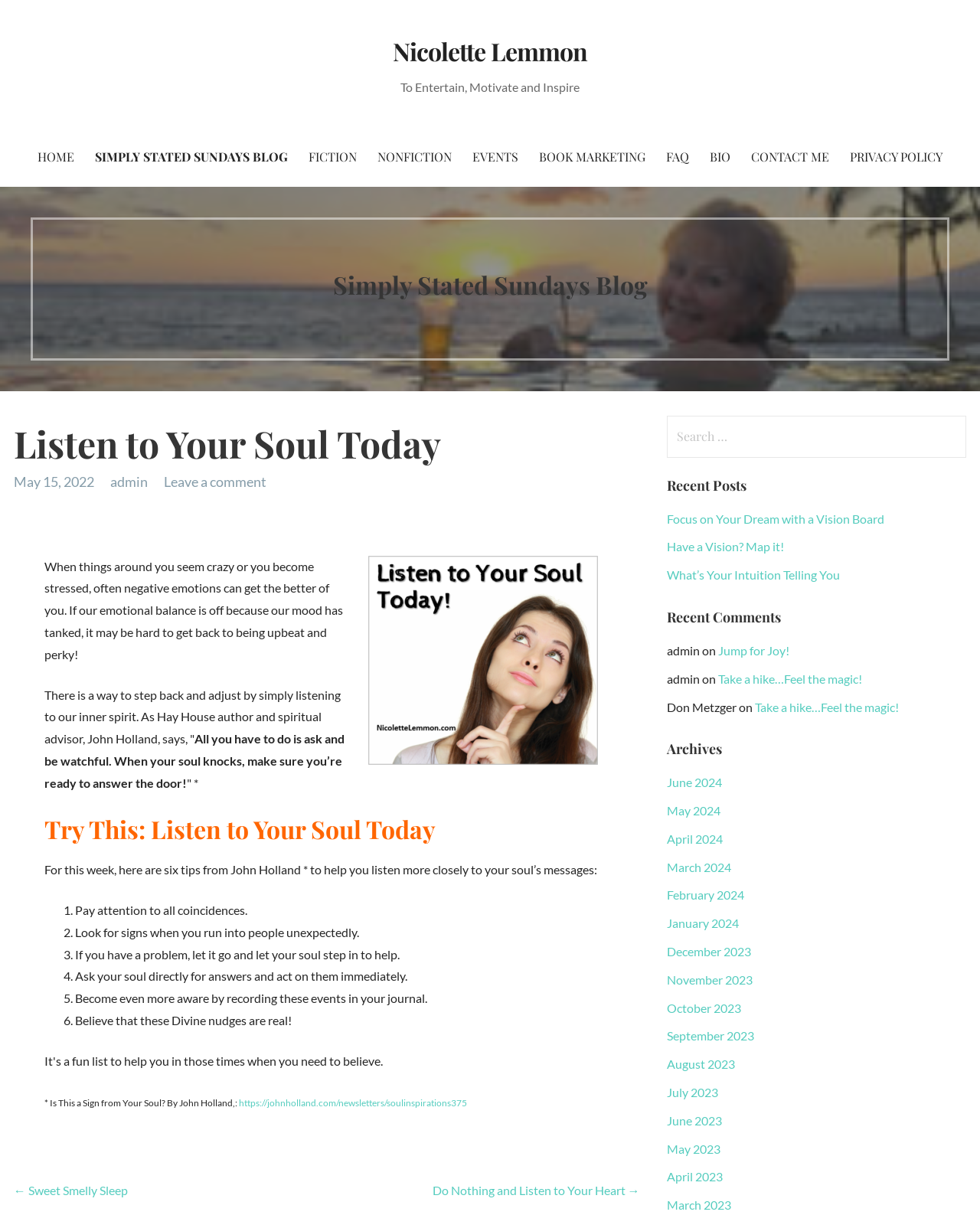Please provide the bounding box coordinates for the UI element as described: "November 2023". The coordinates must be four floats between 0 and 1, represented as [left, top, right, bottom].

[0.681, 0.8, 0.768, 0.812]